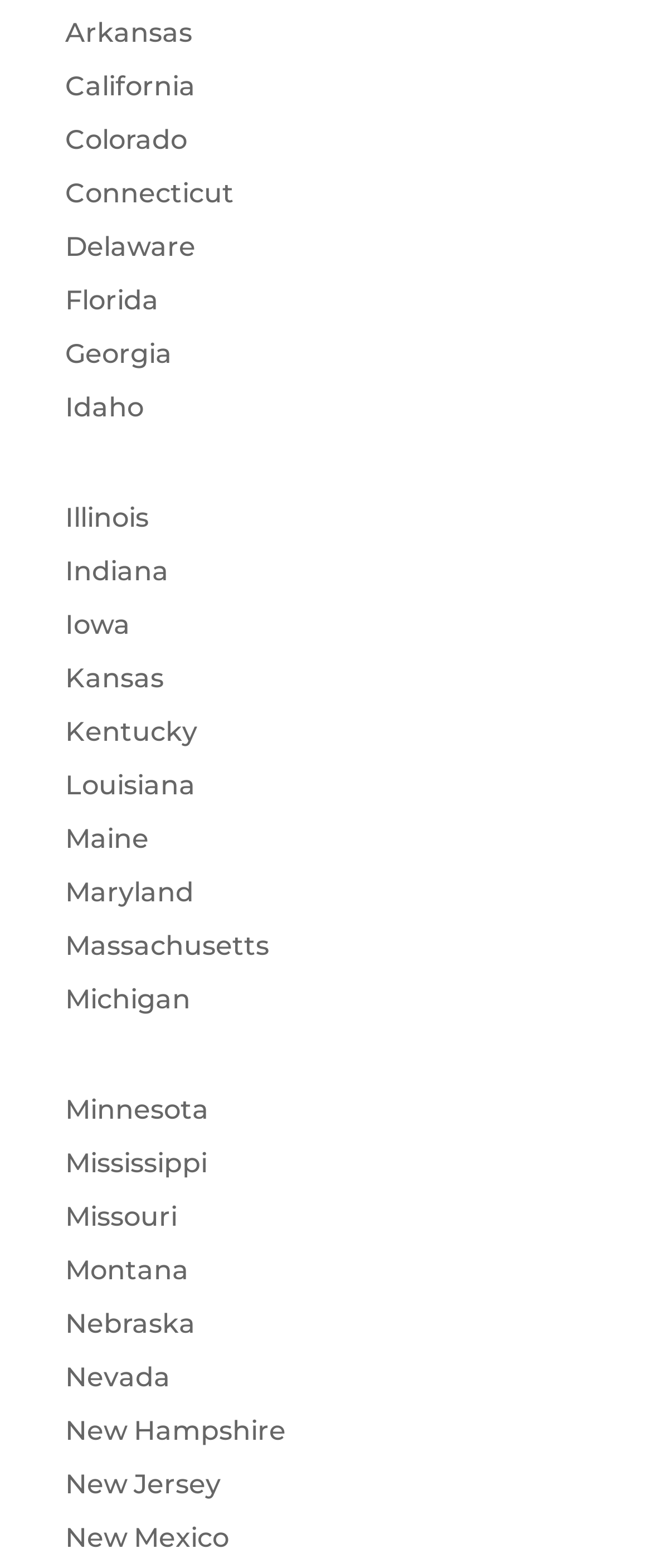Predict the bounding box of the UI element based on the description: "New Jersey". The coordinates should be four float numbers between 0 and 1, formatted as [left, top, right, bottom].

[0.1, 0.936, 0.338, 0.956]